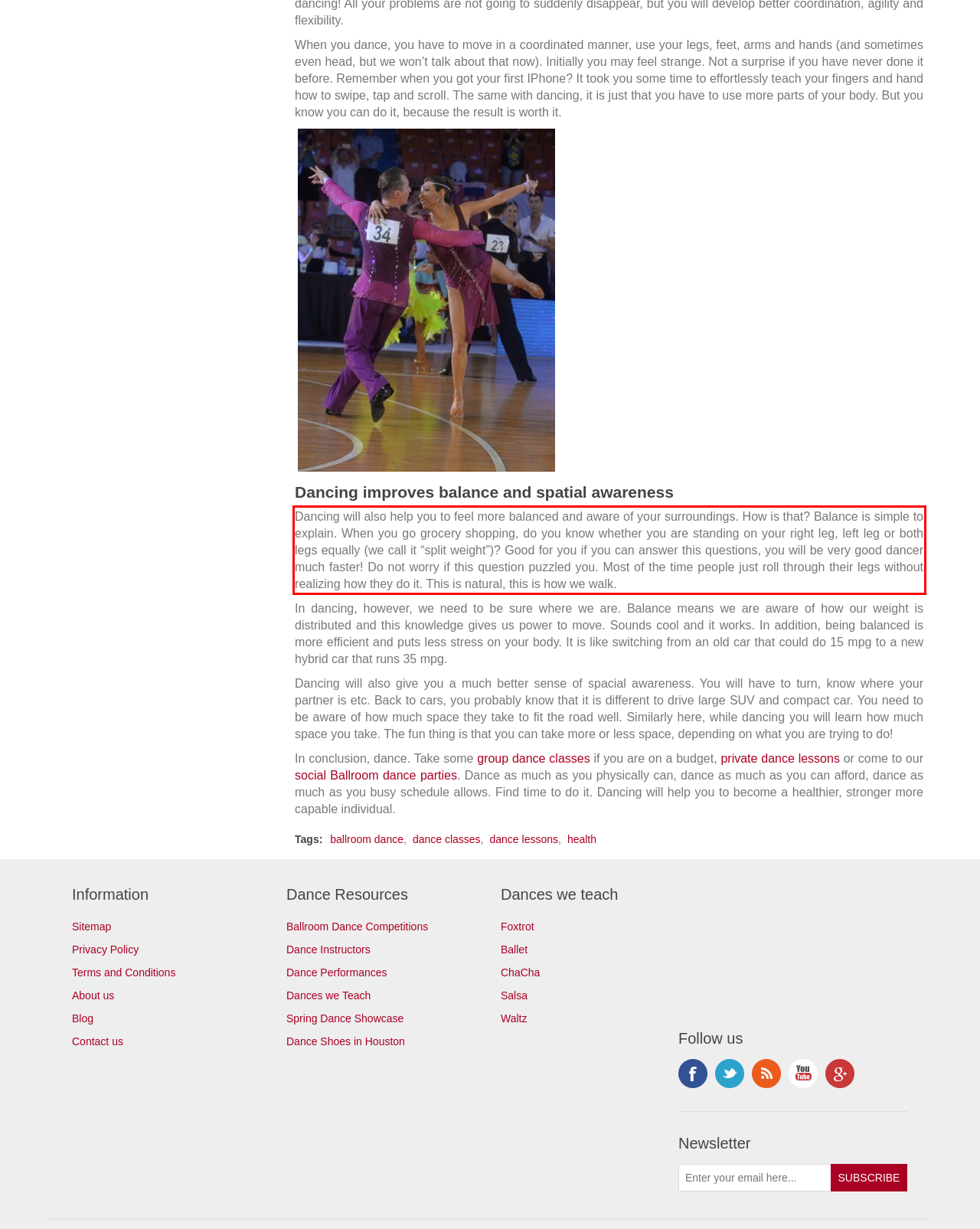Please perform OCR on the text content within the red bounding box that is highlighted in the provided webpage screenshot.

Dancing will also help you to feel more balanced and aware of your surroundings. How is that? Balance is simple to explain. When you go grocery shopping, do you know whether you are standing on your right leg, left leg or both legs equally (we call it “split weight”)? Good for you if you can answer this questions, you will be very good dancer much faster! Do not worry if this question puzzled you. Most of the time people just roll through their legs without realizing how they do it. This is natural, this is how we walk.